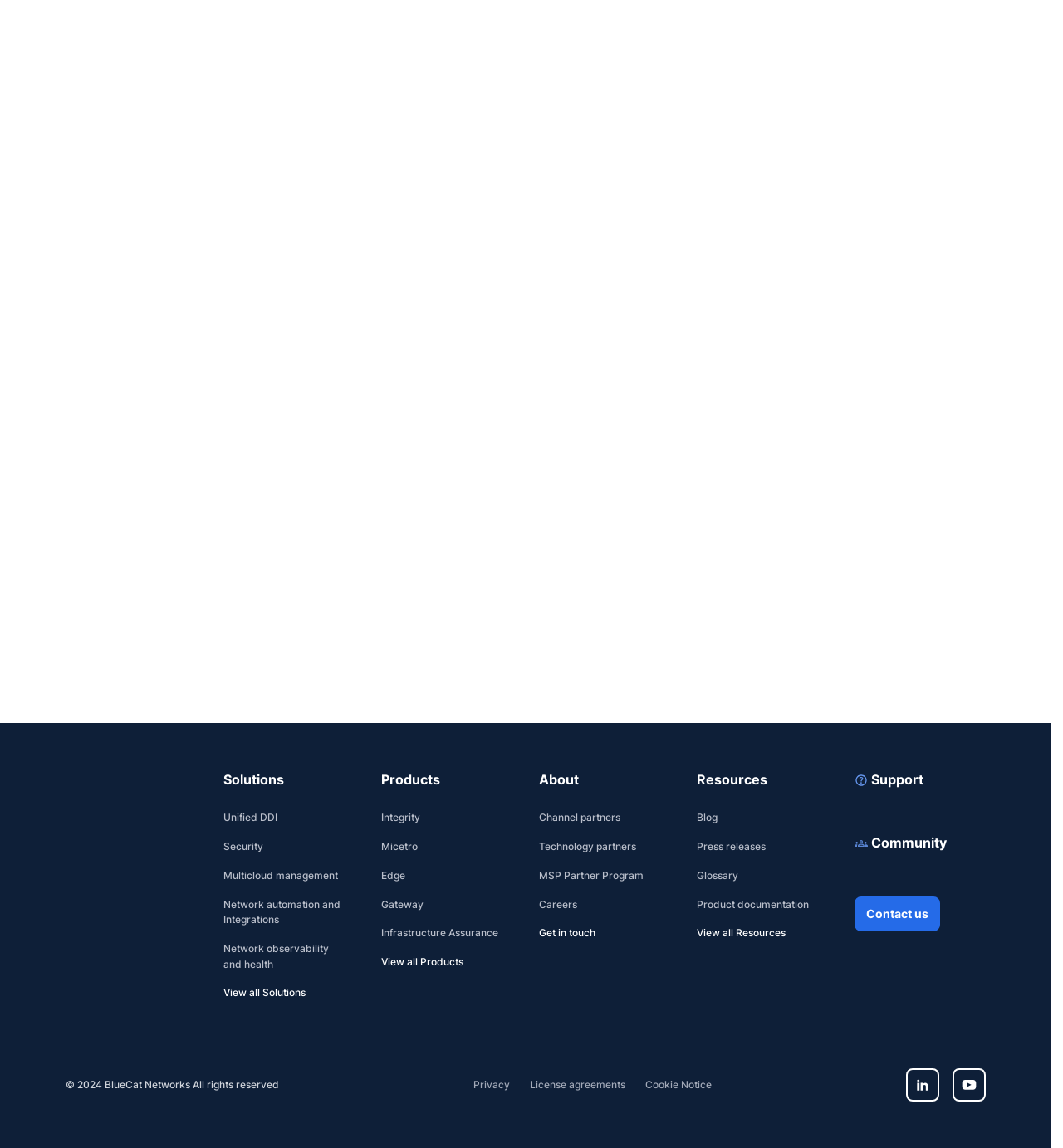Locate the bounding box coordinates of the clickable region to complete the following instruction: "Check 'Latest News'."

None